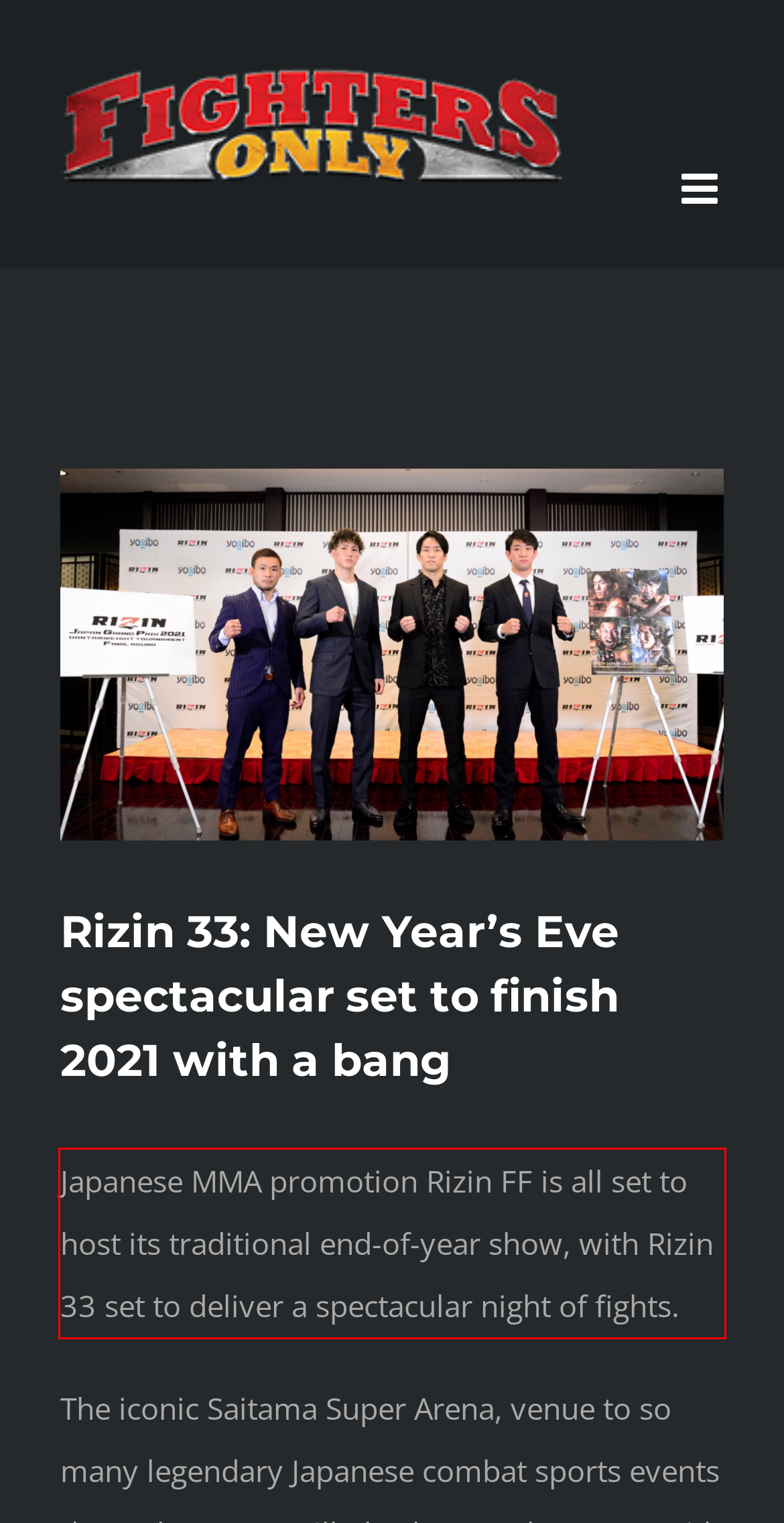By examining the provided screenshot of a webpage, recognize the text within the red bounding box and generate its text content.

Japanese MMA promotion Rizin FF is all set to host its traditional end-of-year show, with Rizin 33 set to deliver a spectacular night of fights.